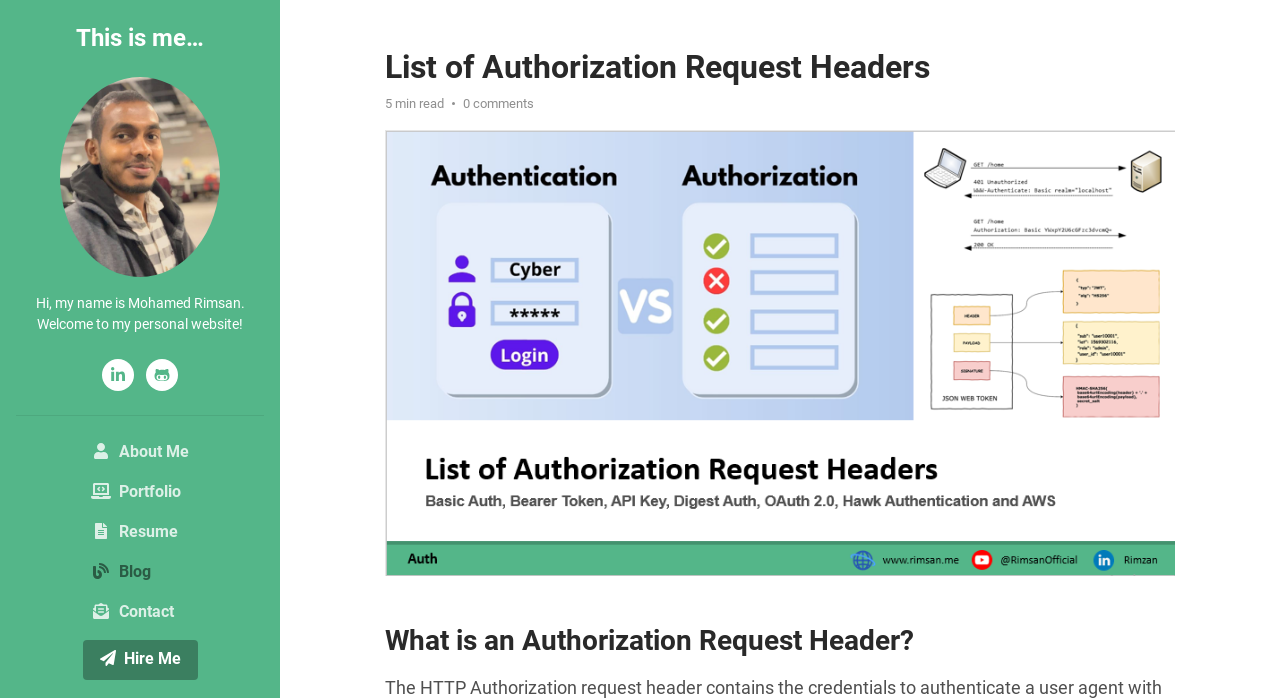Explain the features and main sections of the webpage comprehensively.

The webpage is a personal website with a heading "This is me…" at the top left corner, which is a link. Below it, there is an image taking up a significant portion of the top section. To the right of the image, there is a brief introduction "Hi, my name is Mohamed Rimsan. Welcome to my personal website!".

Below the introduction, there are two links side by side, followed by a horizontal separator. Under the separator, there is a navigation menu with links to "About Me", "Portfolio", "Resume", "Blog", and "Contact", all aligned vertically.

At the bottom of the page, there is a link "Hire Me". Above it, there is a section with a heading "List of Authorization Request Headers", which is also the title of the webpage. Within this section, there is a subheading "5 min read" and a link "0 comments". Below them, there is a figure with an image and a link to the image. Finally, there is a heading "What is an Authorization Request Header?" at the very bottom of the page.

There are a total of 9 links on the page, including the navigation menu and the links within the main content section. The image appears three times on the page, with two instances being links.